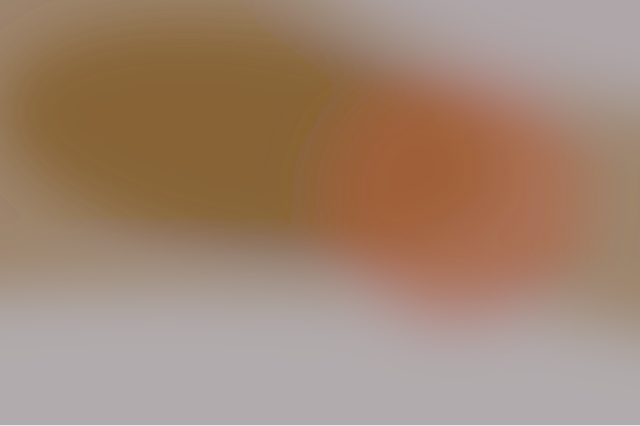Why is compliance with regulations important?
Examine the screenshot and reply with a single word or phrase.

Food handling